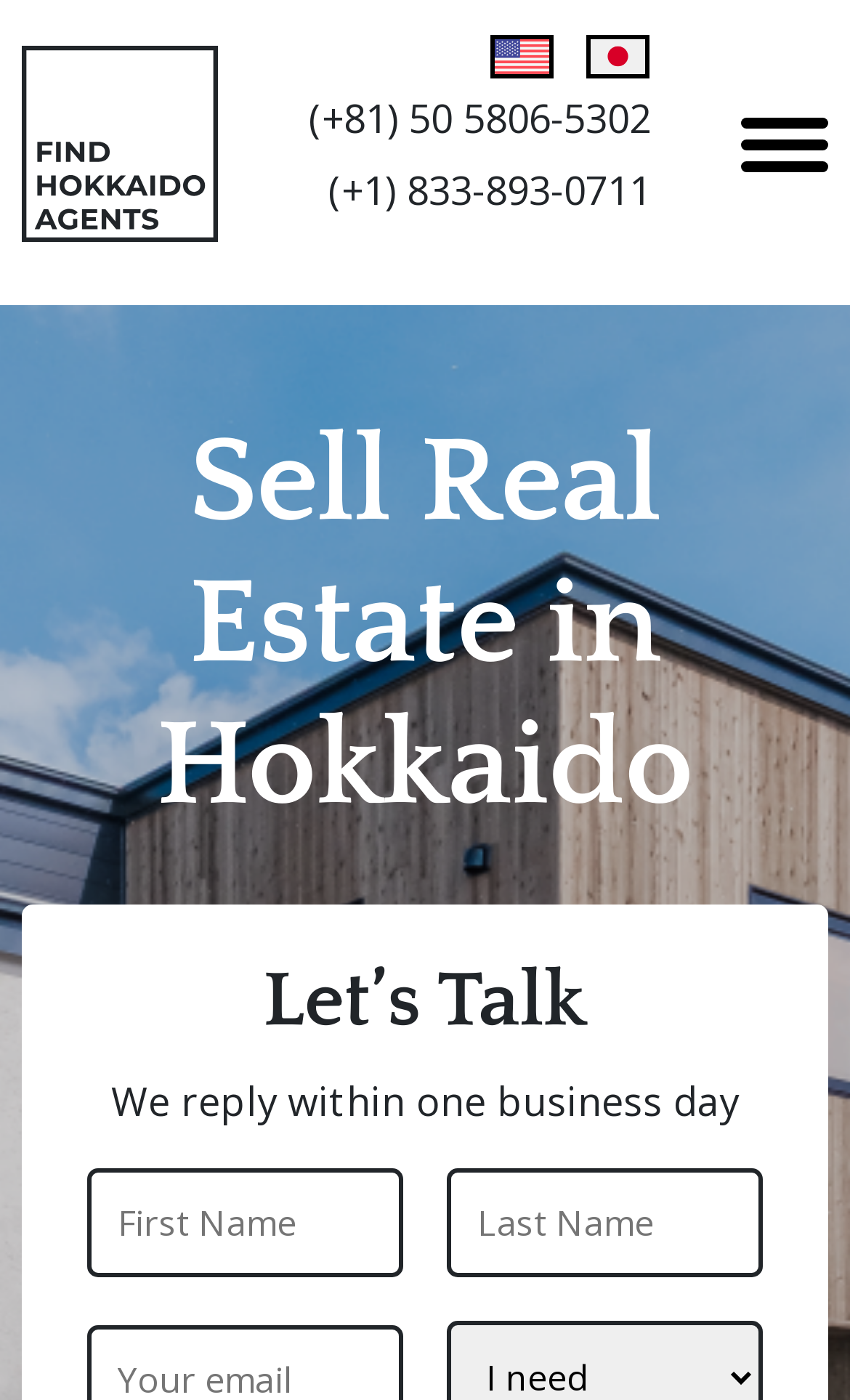What is the response time for inquiries?
Respond with a short answer, either a single word or a phrase, based on the image.

One business day